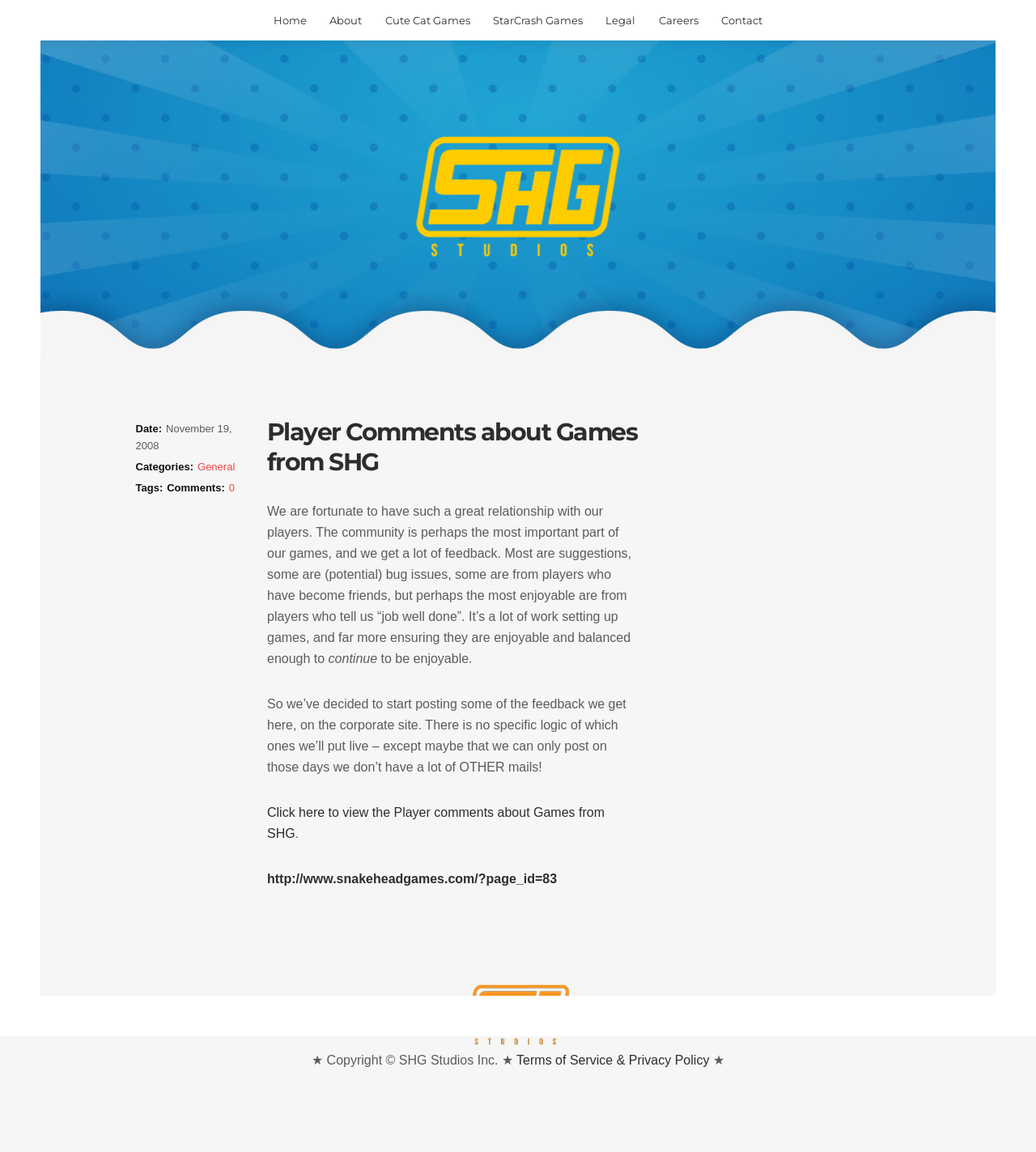Determine the bounding box coordinates for the HTML element described here: "alt="SHG Studios"".

[0.45, 0.869, 0.55, 0.889]